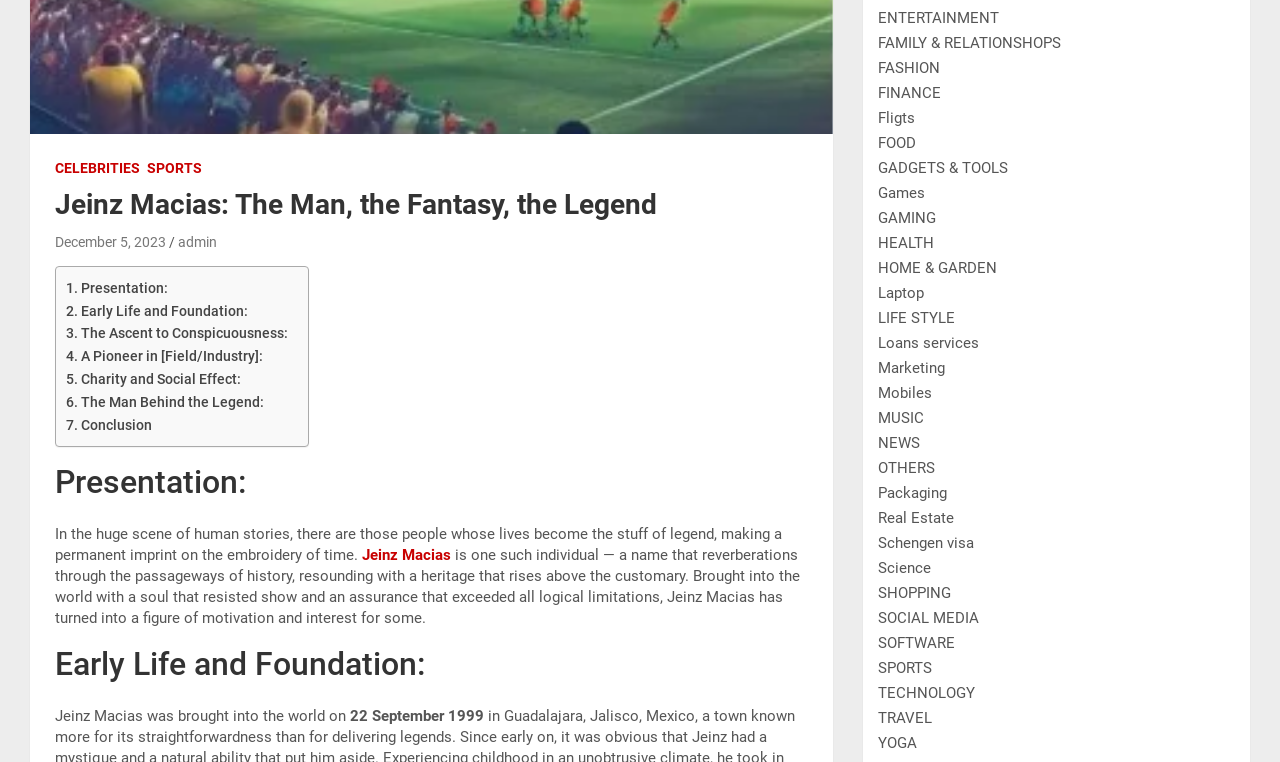Find and provide the bounding box coordinates for the UI element described here: "Advertise with us". The coordinates should be given as four float numbers between 0 and 1: [left, top, right, bottom].

None